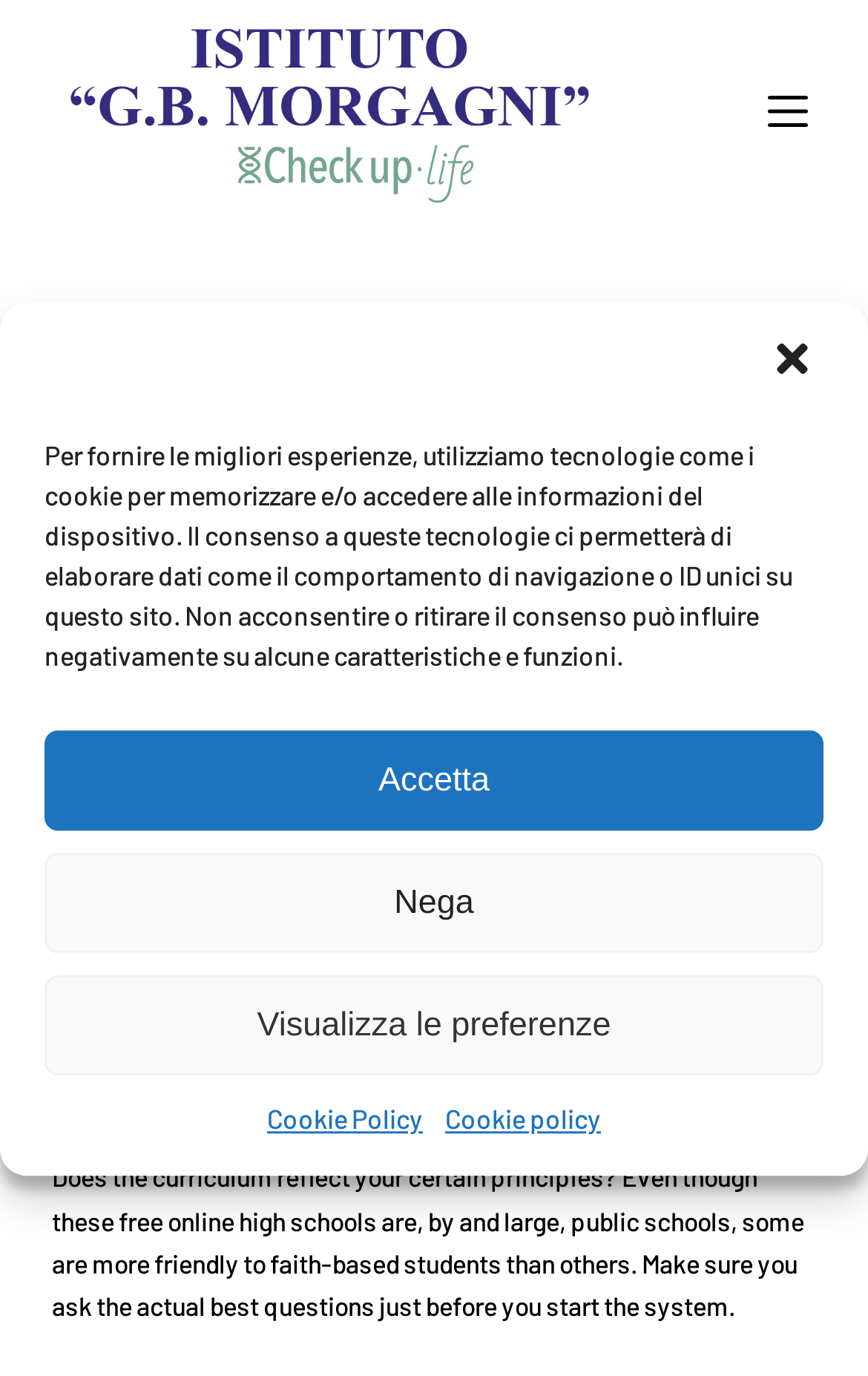Pinpoint the bounding box coordinates of the element you need to click to execute the following instruction: "Click the menu button". The bounding box should be represented by four float numbers between 0 and 1, in the format [left, top, right, bottom].

[0.884, 0.066, 0.93, 0.095]